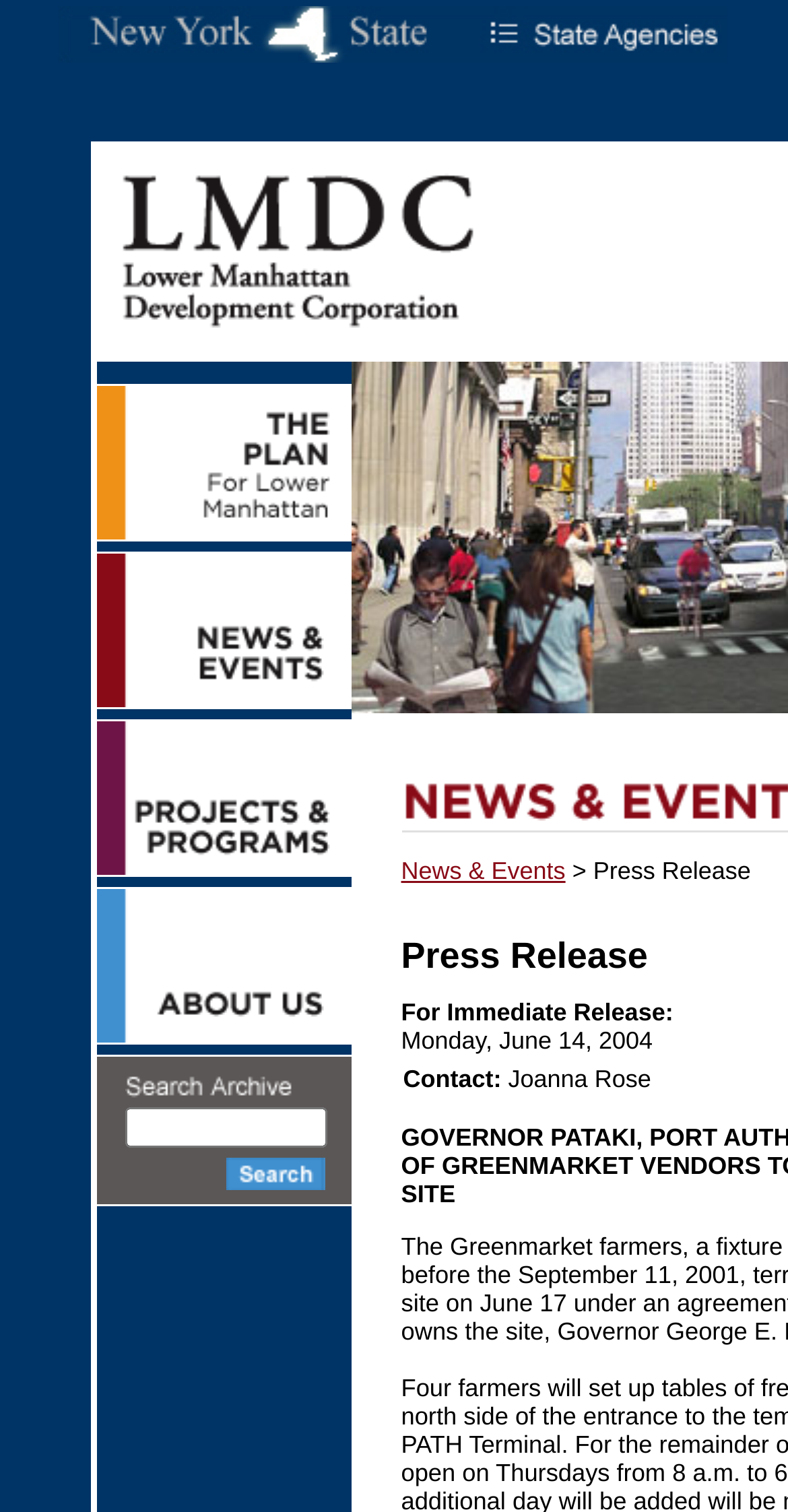From the webpage screenshot, predict the bounding box coordinates (top-left x, top-left y, bottom-right x, bottom-right y) for the UI element described here: News & Events

[0.509, 0.567, 0.718, 0.585]